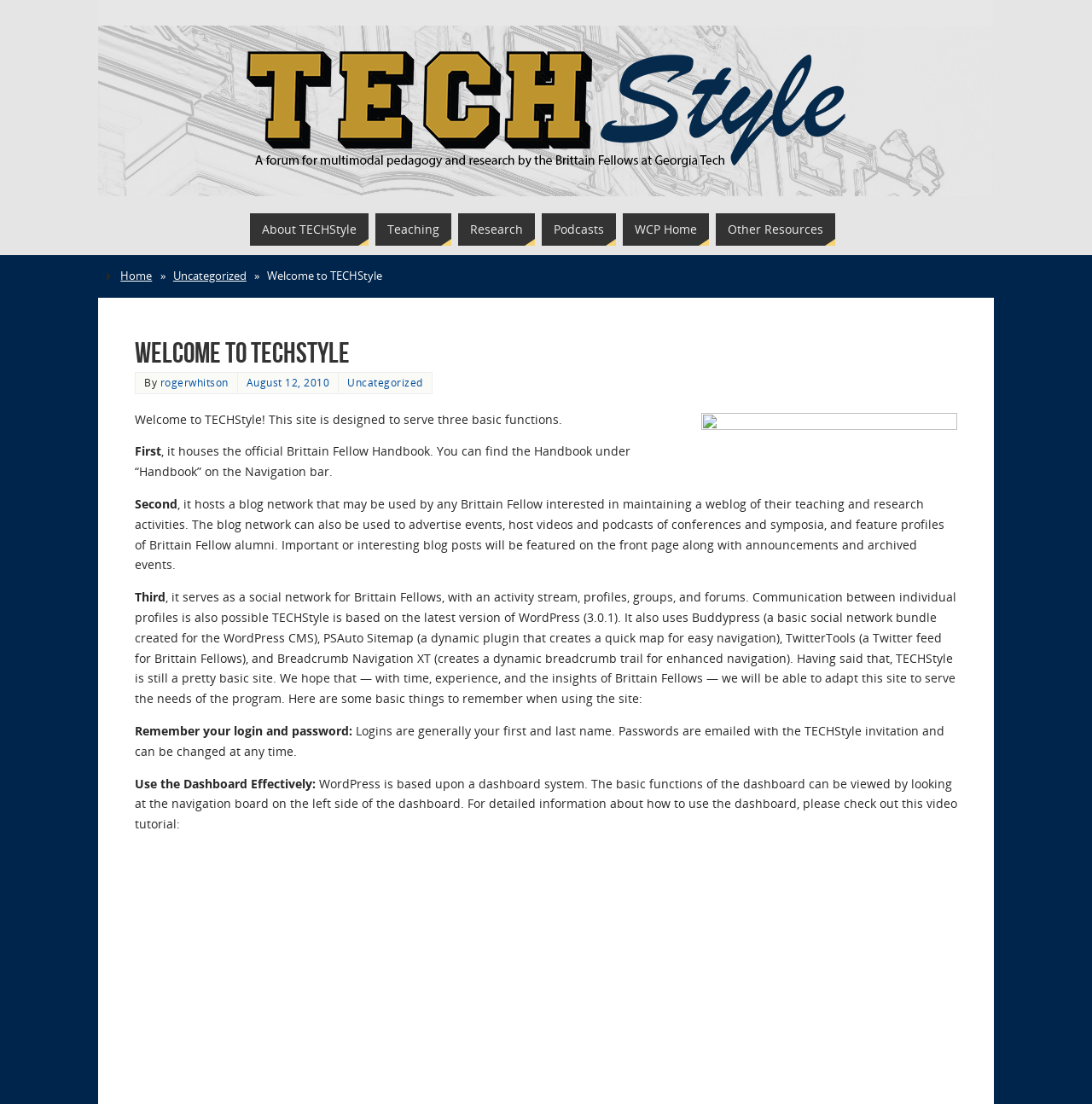What is the name of this website?
Please utilize the information in the image to give a detailed response to the question.

The name of the website can be found in the top-left corner of the webpage, where it says 'Welcome to TECHStyle - TECHStyle'.